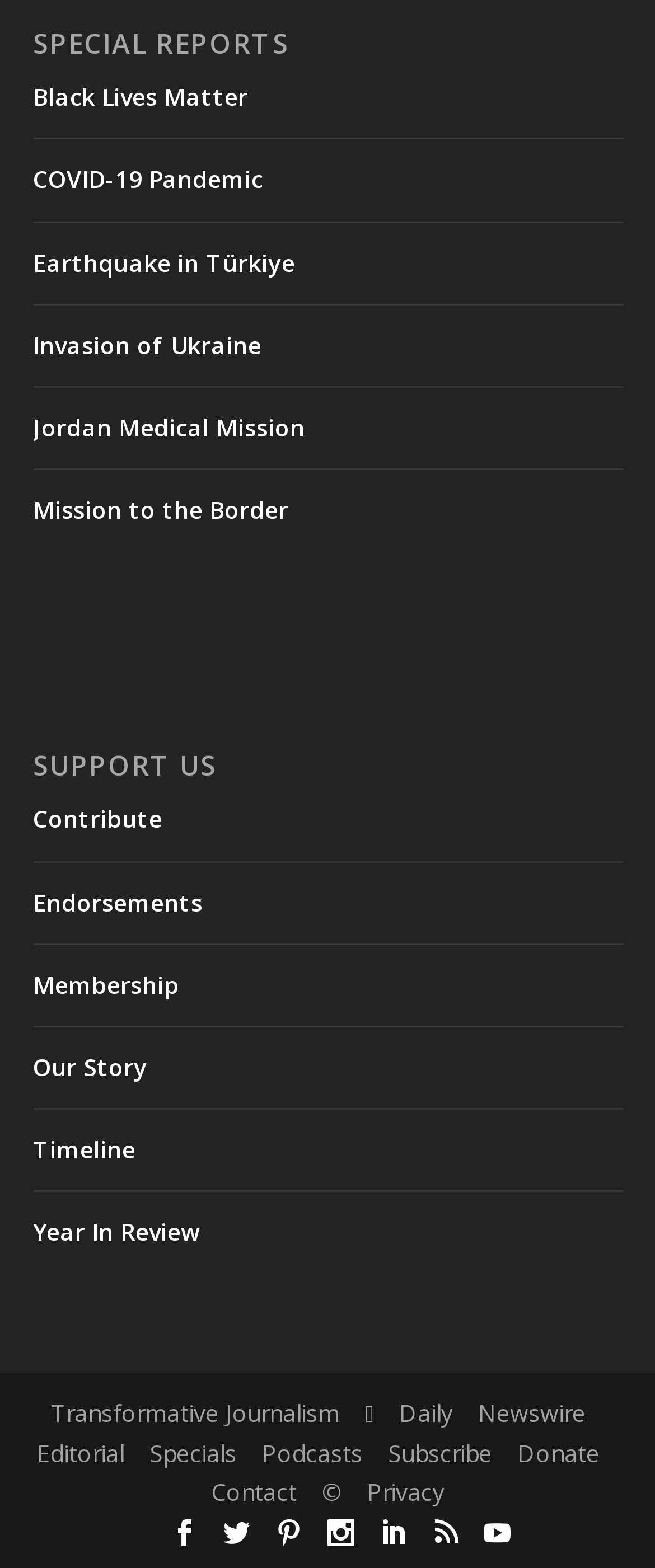What are the main categories on this webpage?
Please answer the question with a single word or phrase, referencing the image.

SPECIAL REPORTS, SUPPORT US